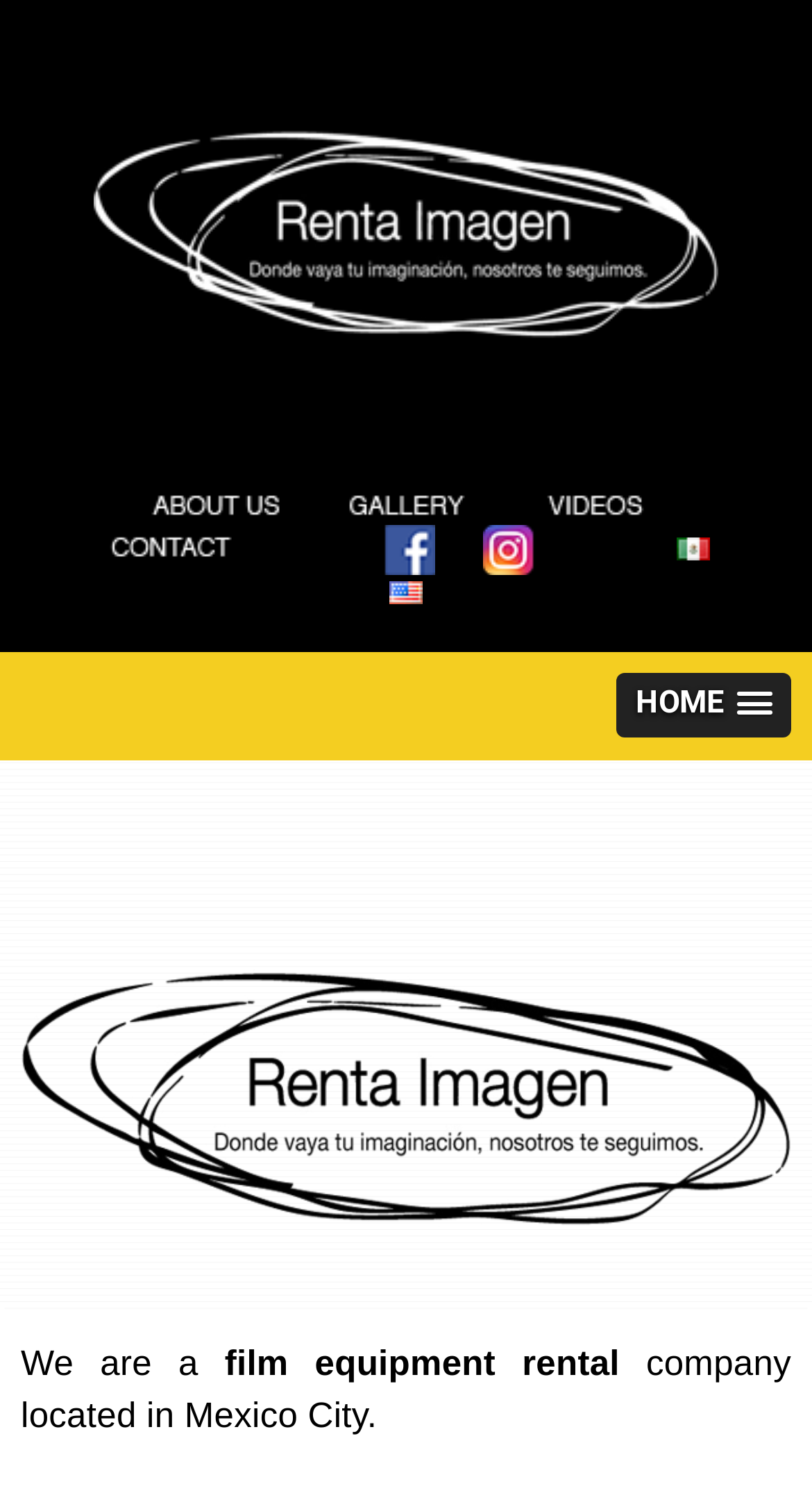Identify the bounding box coordinates of the clickable region required to complete the instruction: "Click on the Renta Imagen link". The coordinates should be given as four float numbers within the range of 0 and 1, i.e., [left, top, right, bottom].

[0.115, 0.145, 0.885, 0.164]